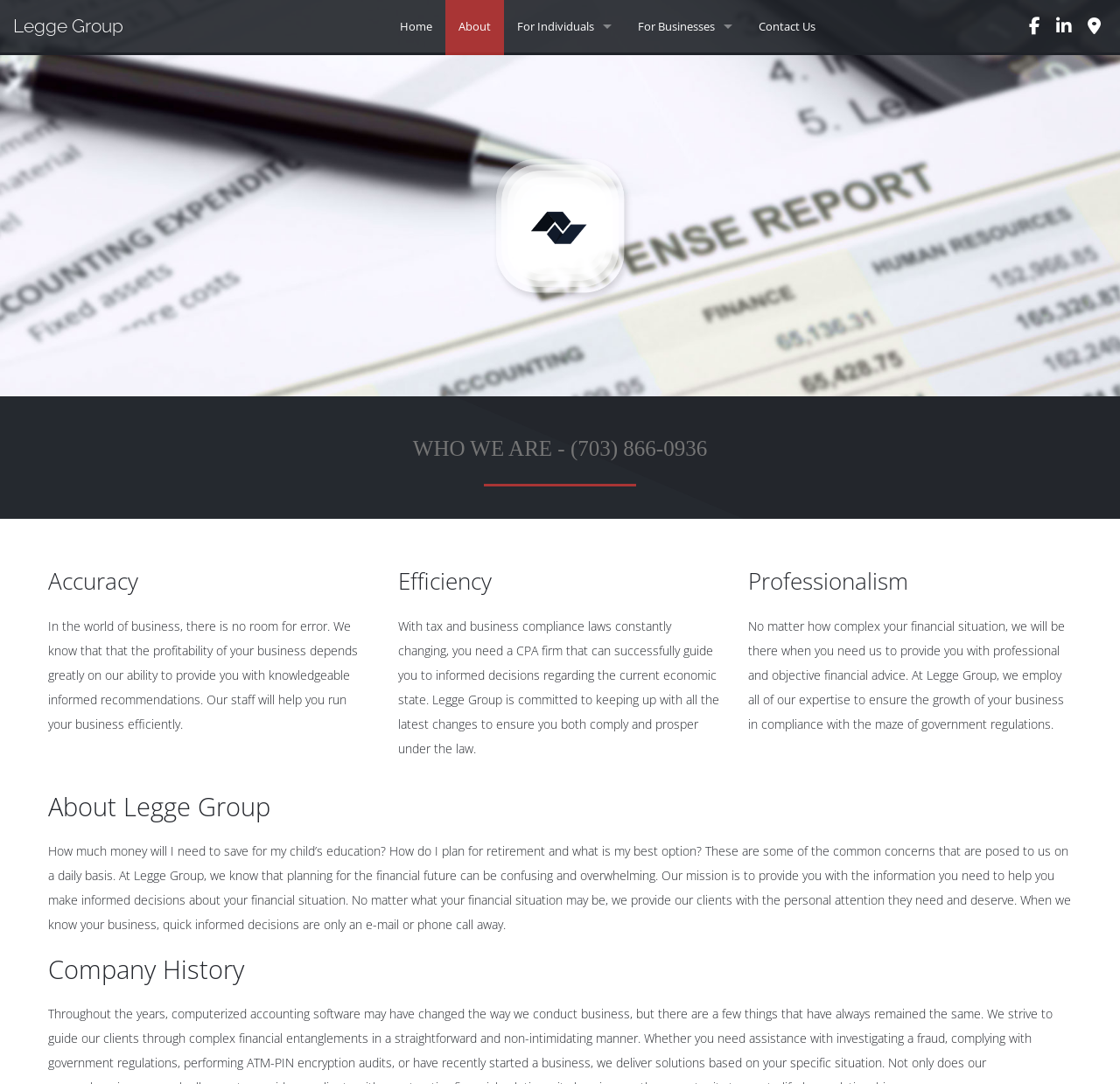Determine the coordinates of the bounding box that should be clicked to complete the instruction: "Navigate to the Home page". The coordinates should be represented by four float numbers between 0 and 1: [left, top, right, bottom].

None